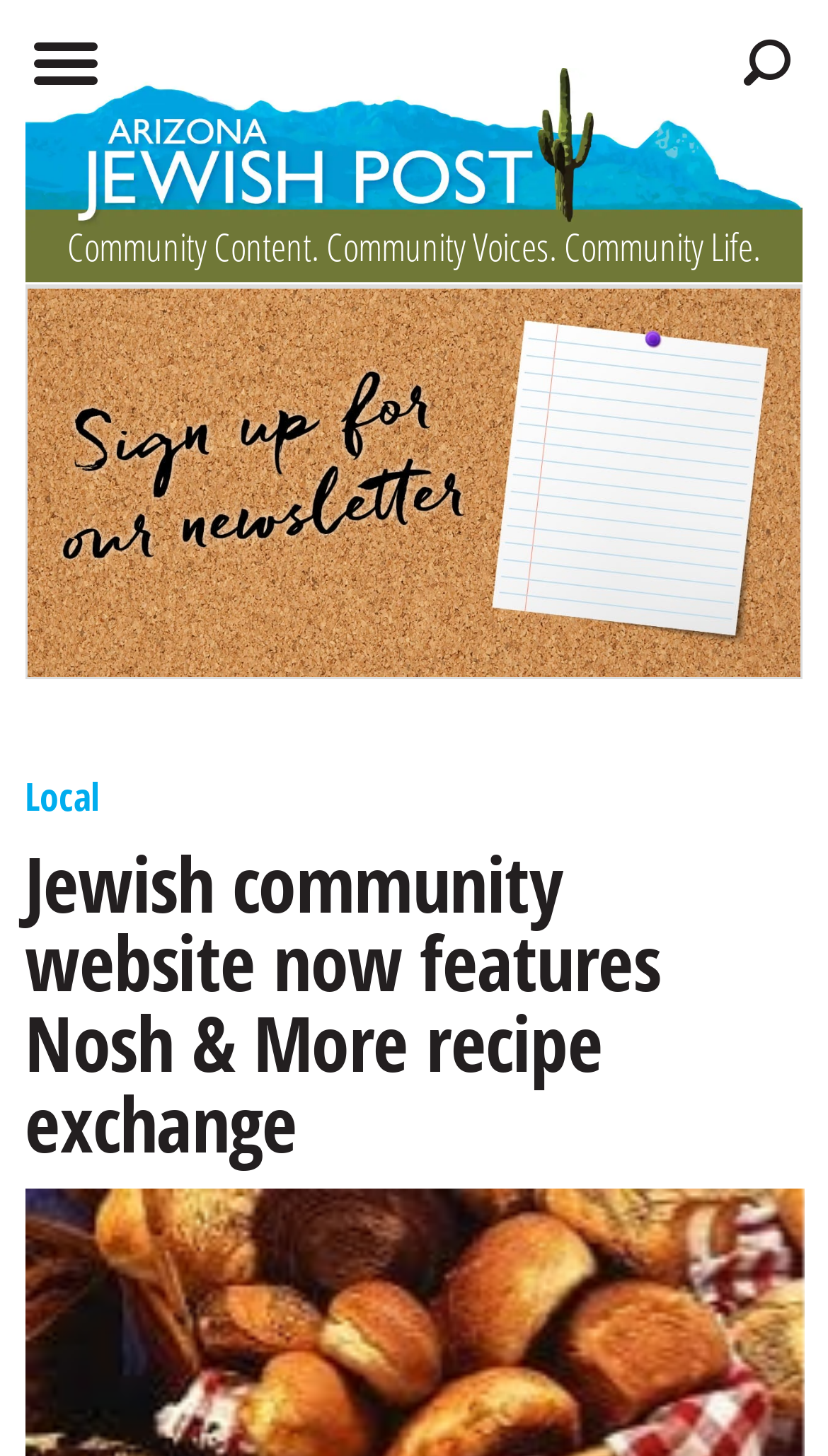Give a one-word or one-phrase response to the question: 
How many main sections are on the website?

Three